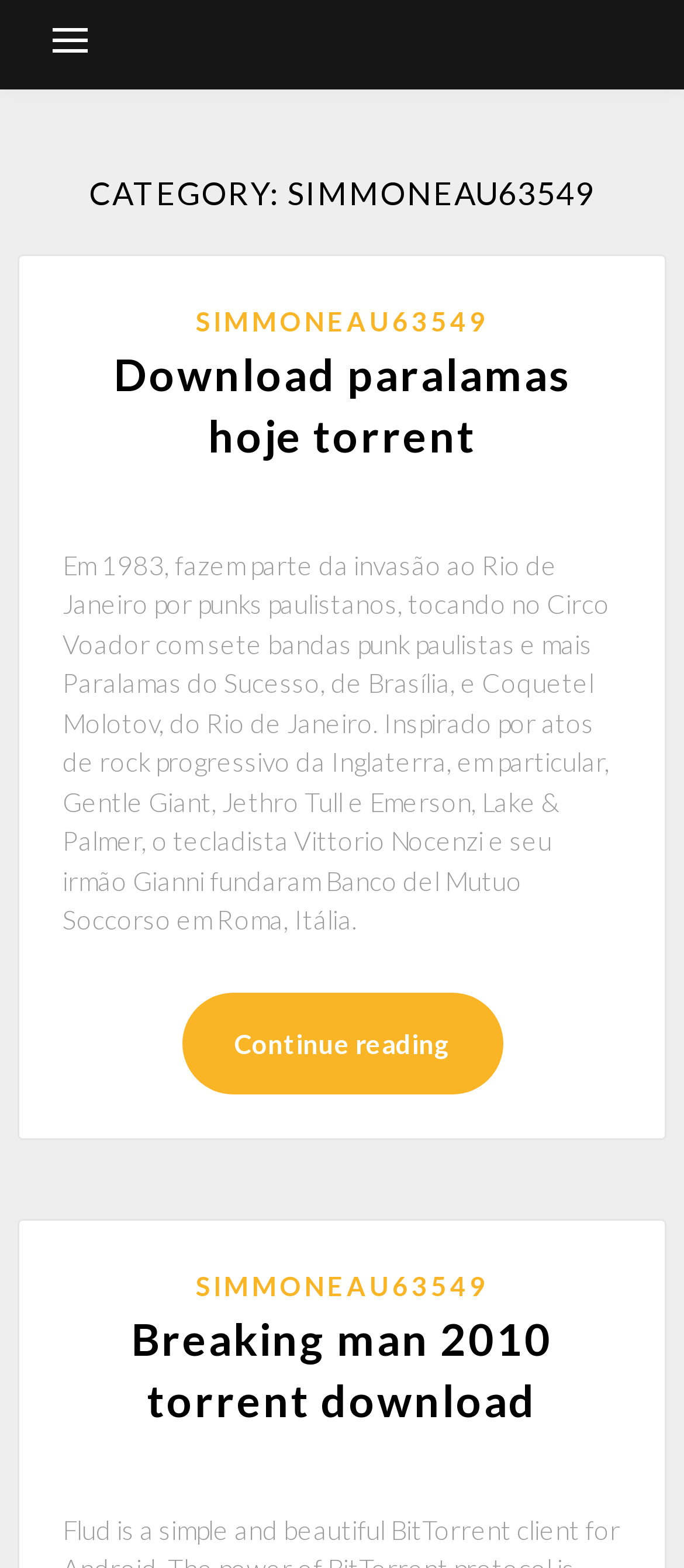Illustrate the webpage with a detailed description.

This webpage appears to be a blog or article page, with a focus on music and bands. At the top left corner, there is a button that controls the primary menu. Next to it, there is a header section that spans almost the entire width of the page, containing the category title "CATEGORY: SIMMONEAU63549".

Below the header, there is an article section that takes up most of the page's content area. Within this section, there are several links and headings. The first link is to "SIMMONEAU63549", followed by a heading that reads "Download paralamas hoje torrent". This heading has a corresponding link with the same text.

The main content of the article is a block of text that discusses the history of a band, mentioning their influences and formation. The text is quite lengthy and takes up most of the article section.

At the bottom of the article section, there is a link to "Continue reading", suggesting that the article is longer than what is initially displayed. There is also another link to "SIMMONEAU63549" and a heading that reads "Breaking man 2010 torrent download", with a corresponding link.

Overall, the webpage appears to be a blog post or article about music, with a focus on a specific band or genre. The layout is simple, with a clear hierarchy of headings and links.